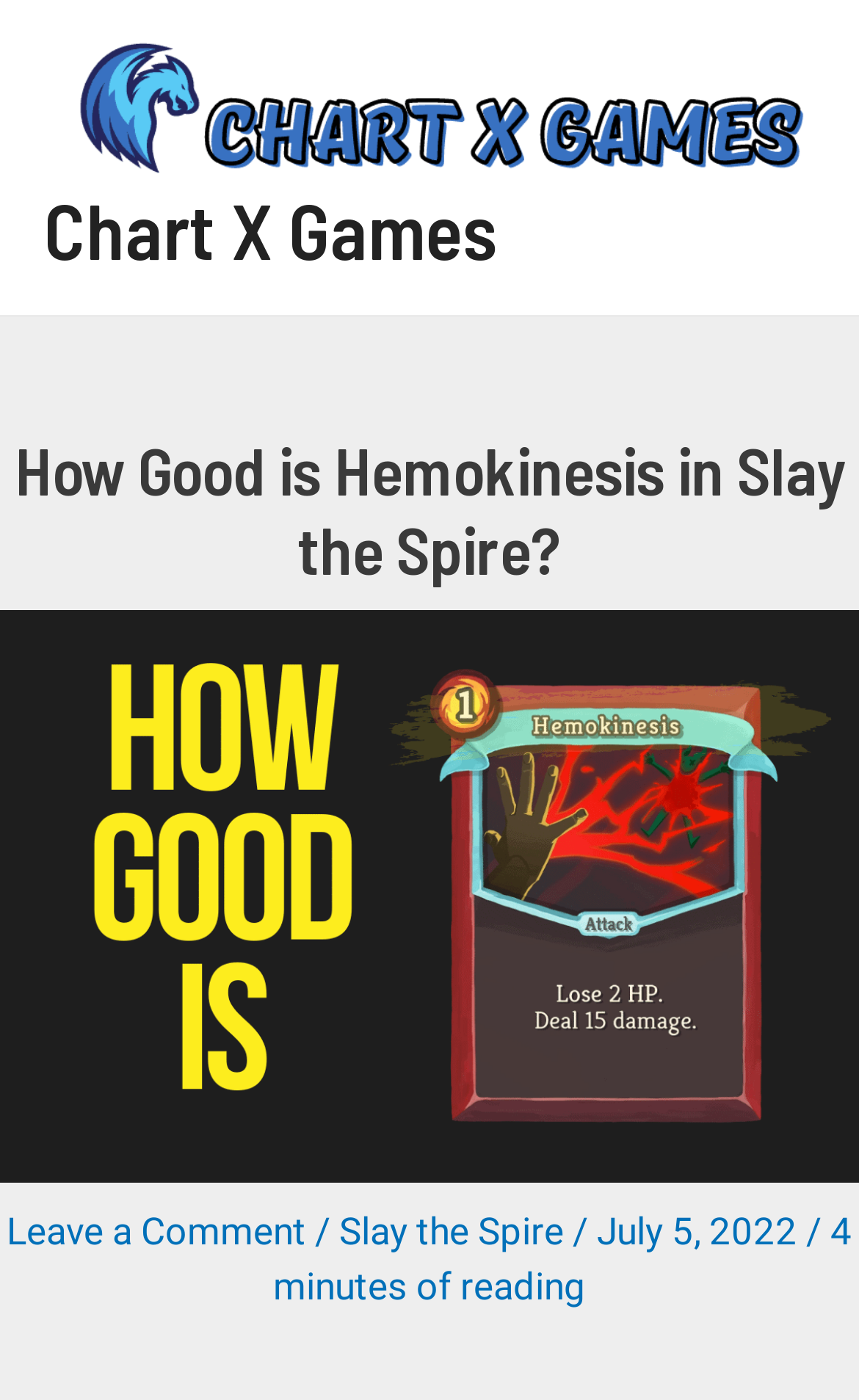Using the provided element description: "Leave a Comment", identify the bounding box coordinates. The coordinates should be four floats between 0 and 1 in the order [left, top, right, bottom].

[0.008, 0.864, 0.356, 0.895]